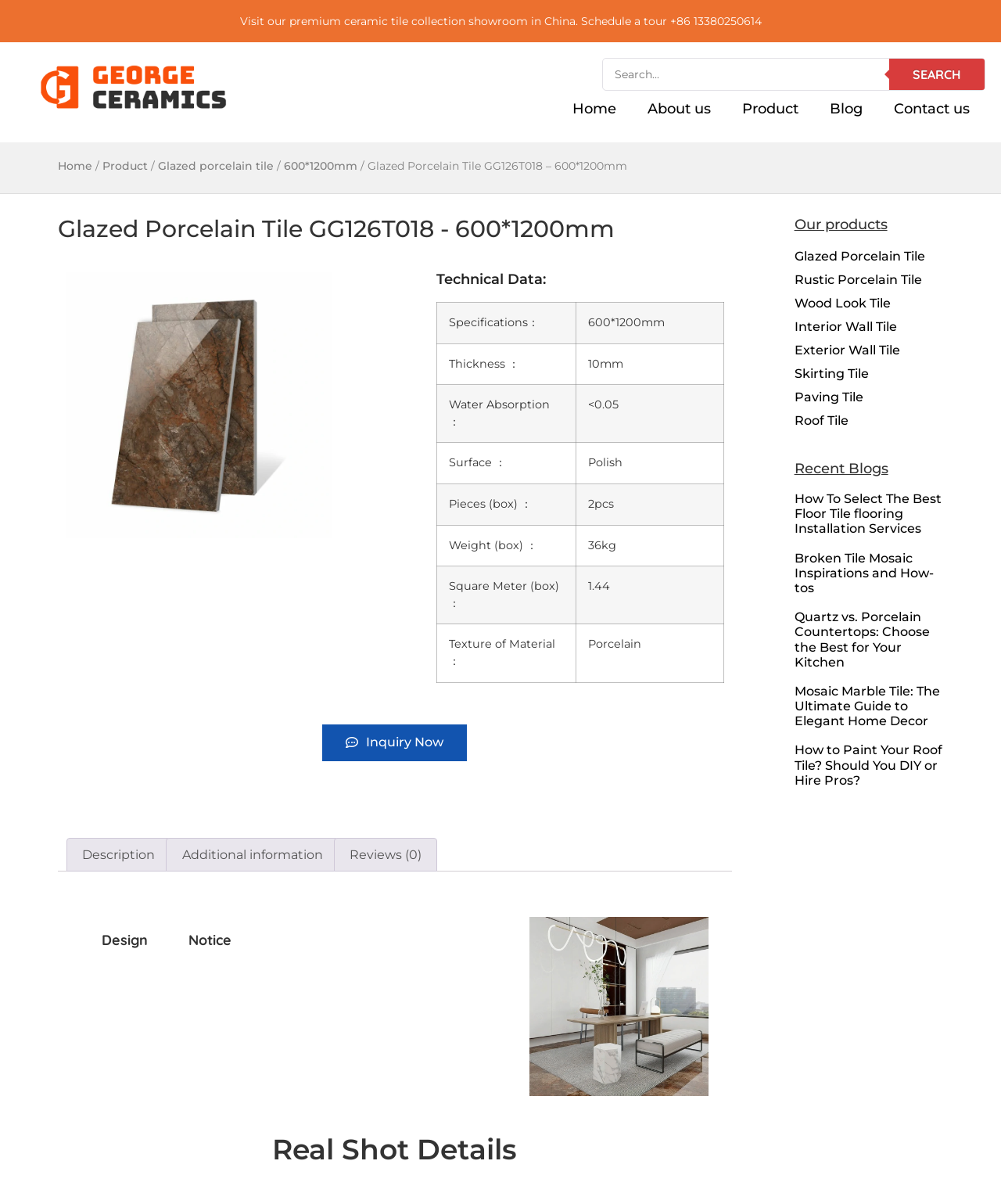What is the weight of a box of Glazed Porcelain Tile?
Please elaborate on the answer to the question with detailed information.

The weight of a box of Glazed Porcelain Tile can be found in the technical data section, where it is listed as '36kg'.